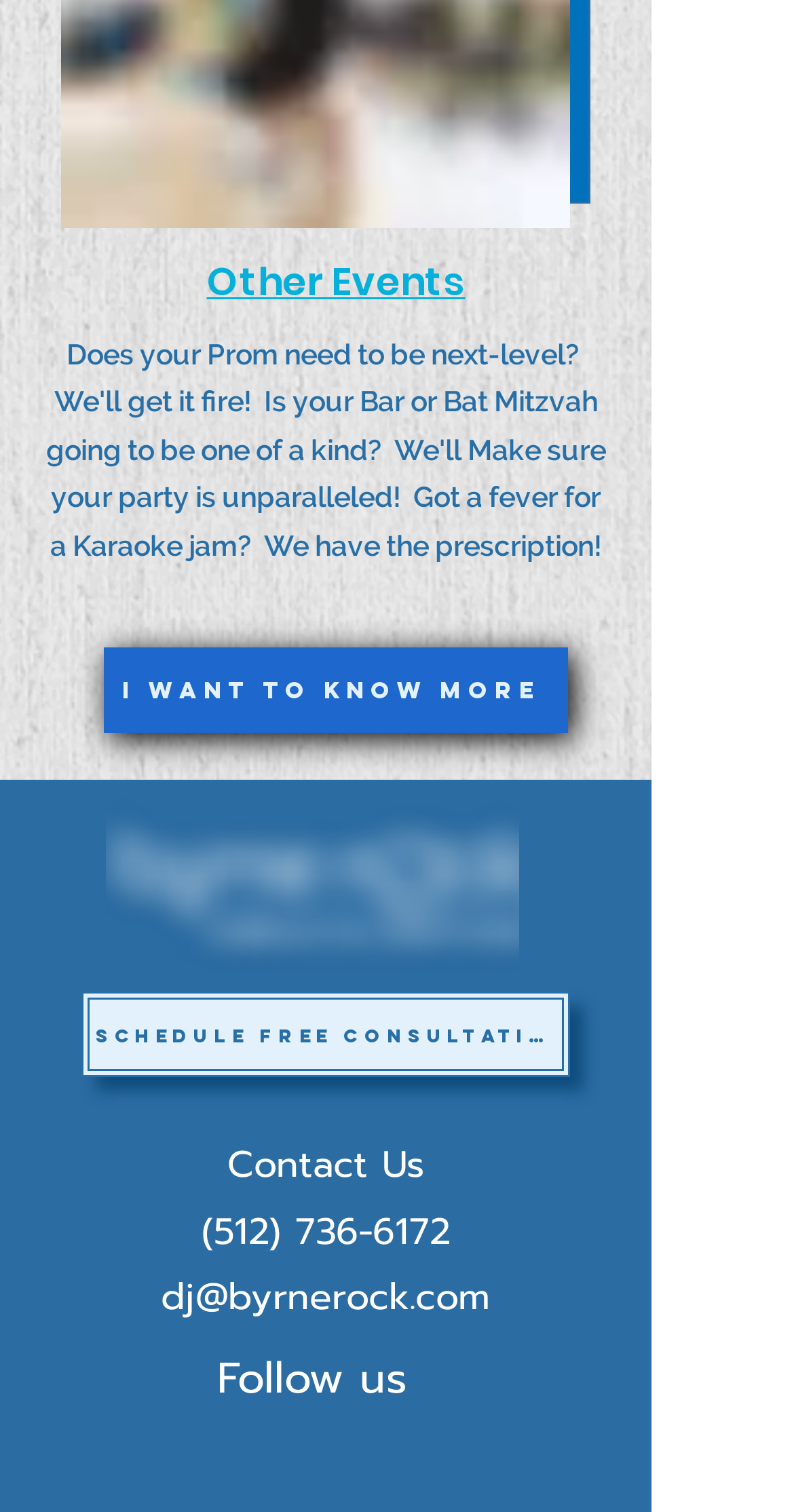How many links are there in the 'Follow us' section?
Using the image as a reference, answer the question with a short word or phrase.

1